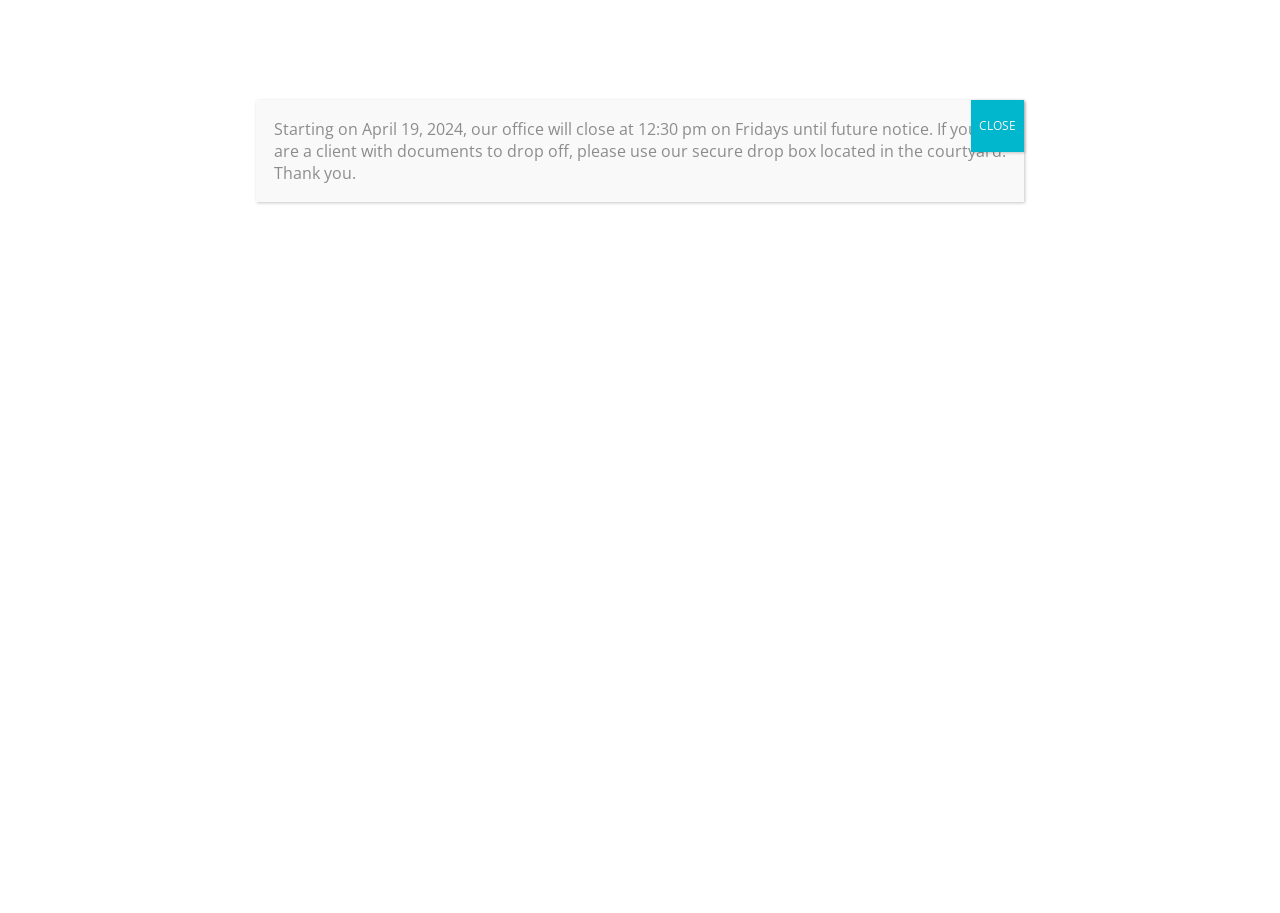Pinpoint the bounding box coordinates for the area that should be clicked to perform the following instruction: "Click the 'HOME' link".

[0.623, 0.018, 0.657, 0.042]